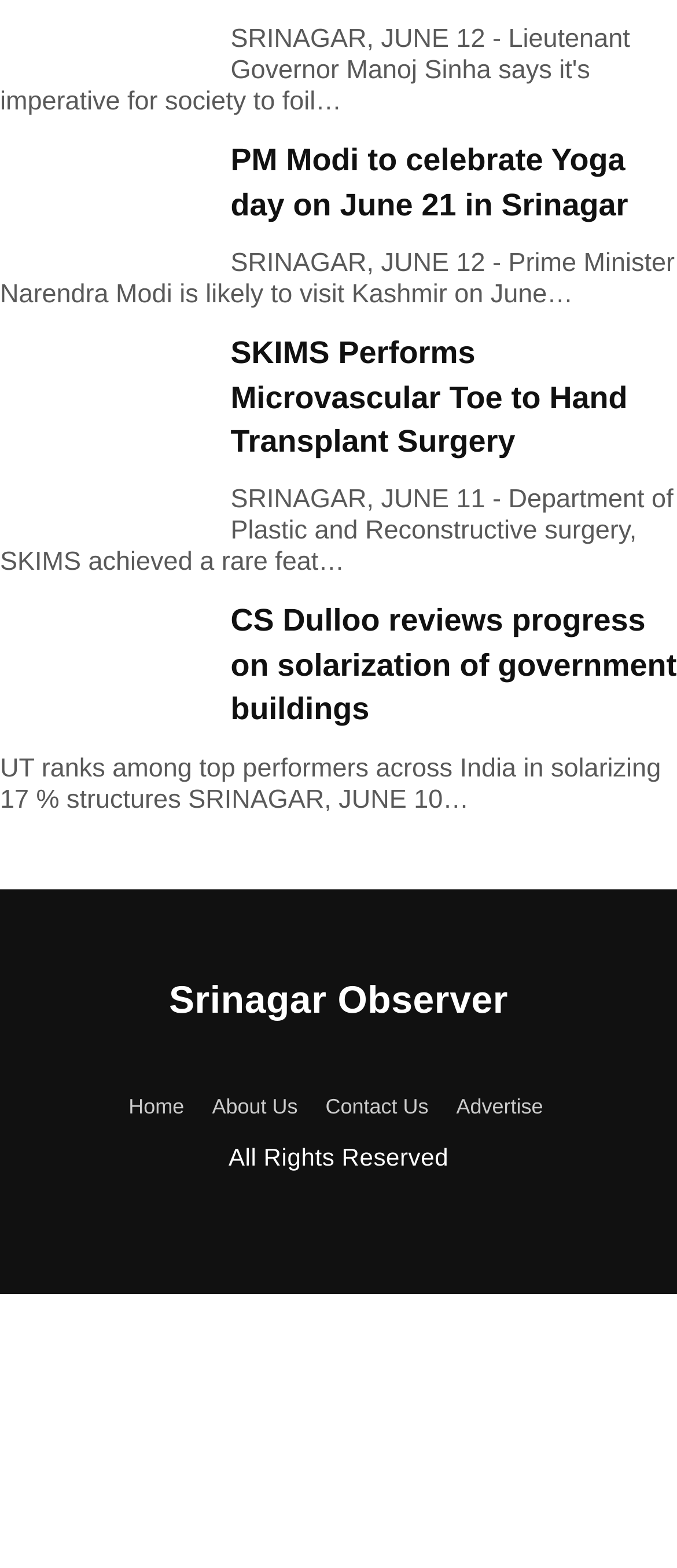Show the bounding box coordinates of the element that should be clicked to complete the task: "read about SKIMS performing microvascular toe to hand transplant surgery".

[0.341, 0.214, 0.927, 0.292]